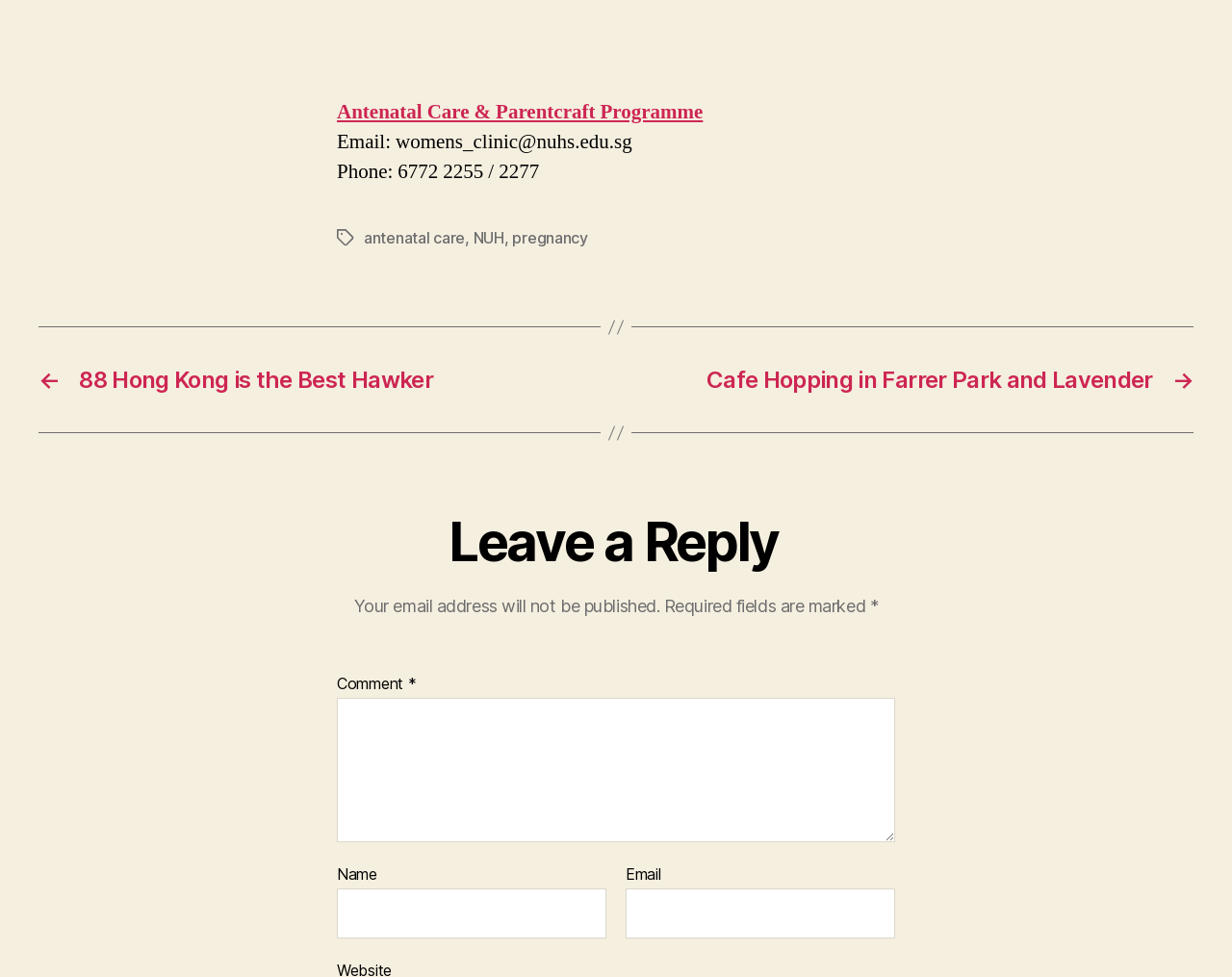Please determine the bounding box coordinates, formatted as (top-left x, top-left y, bottom-right x, bottom-right y), with all values as floating point numbers between 0 and 1. Identify the bounding box of the region described as: Privacy Policy

None